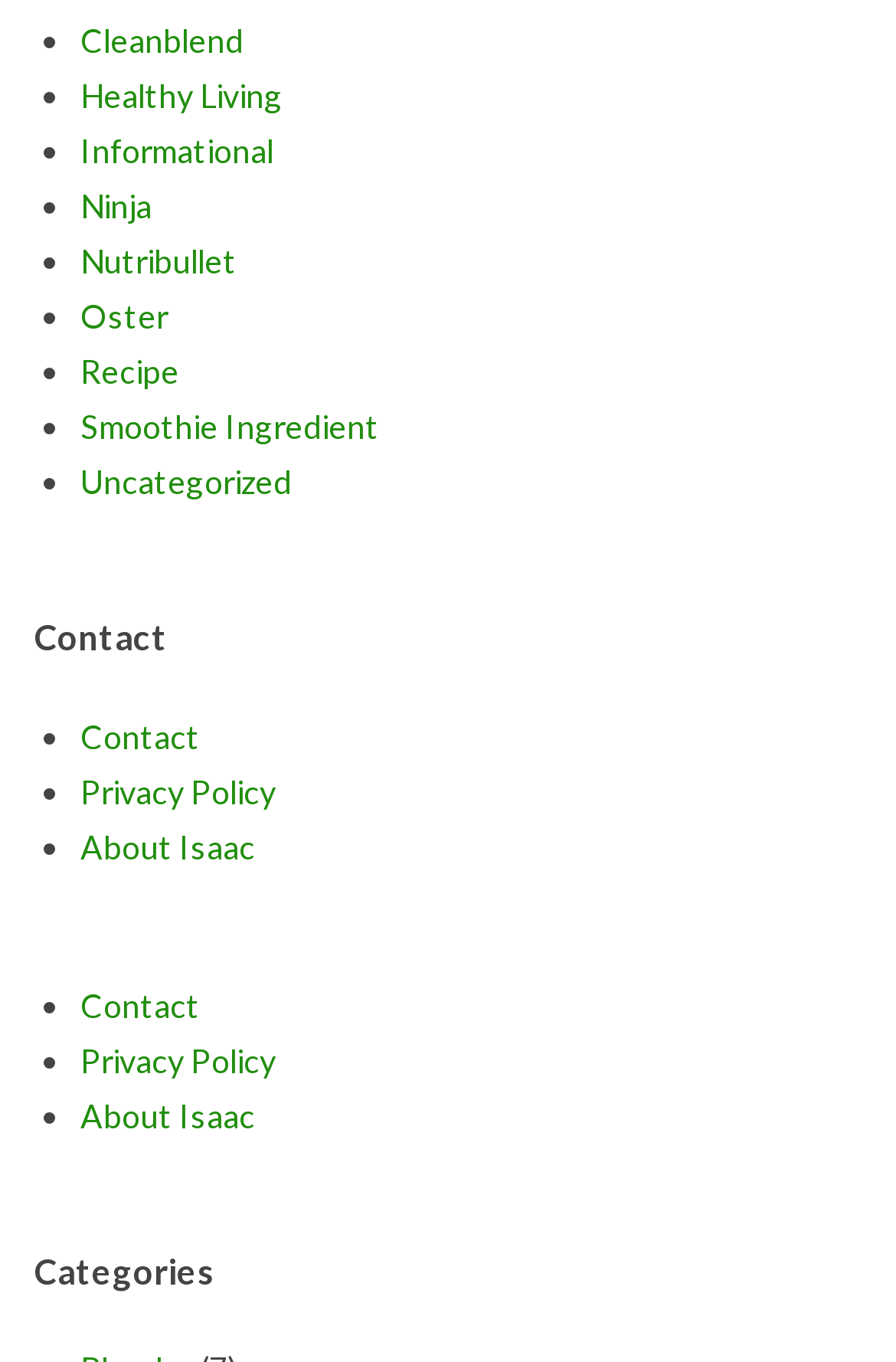Determine the bounding box coordinates of the region I should click to achieve the following instruction: "Read About Isaac". Ensure the bounding box coordinates are four float numbers between 0 and 1, i.e., [left, top, right, bottom].

[0.09, 0.607, 0.285, 0.635]